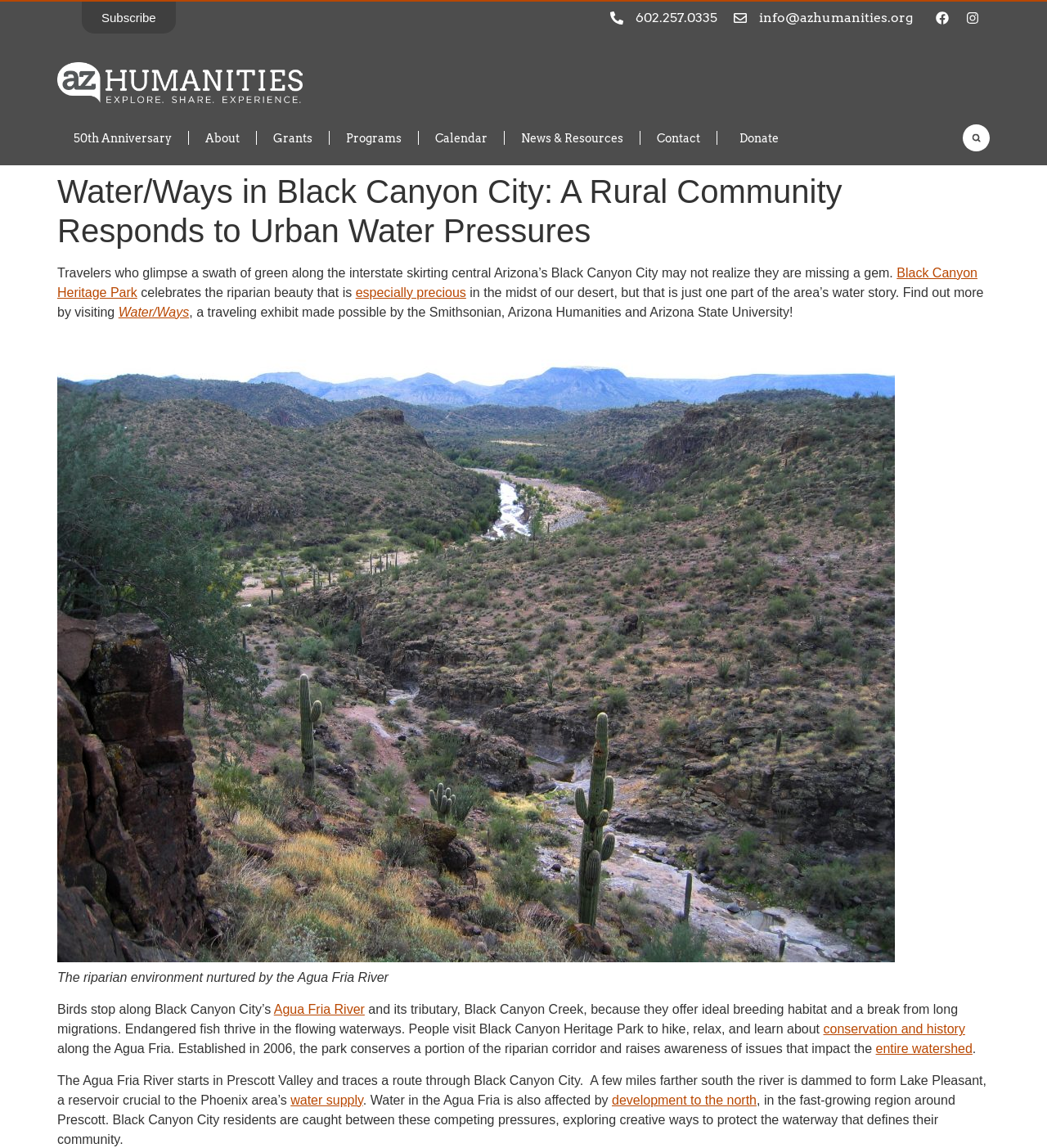Please identify the bounding box coordinates for the region that you need to click to follow this instruction: "Search for something".

[0.92, 0.108, 0.945, 0.132]